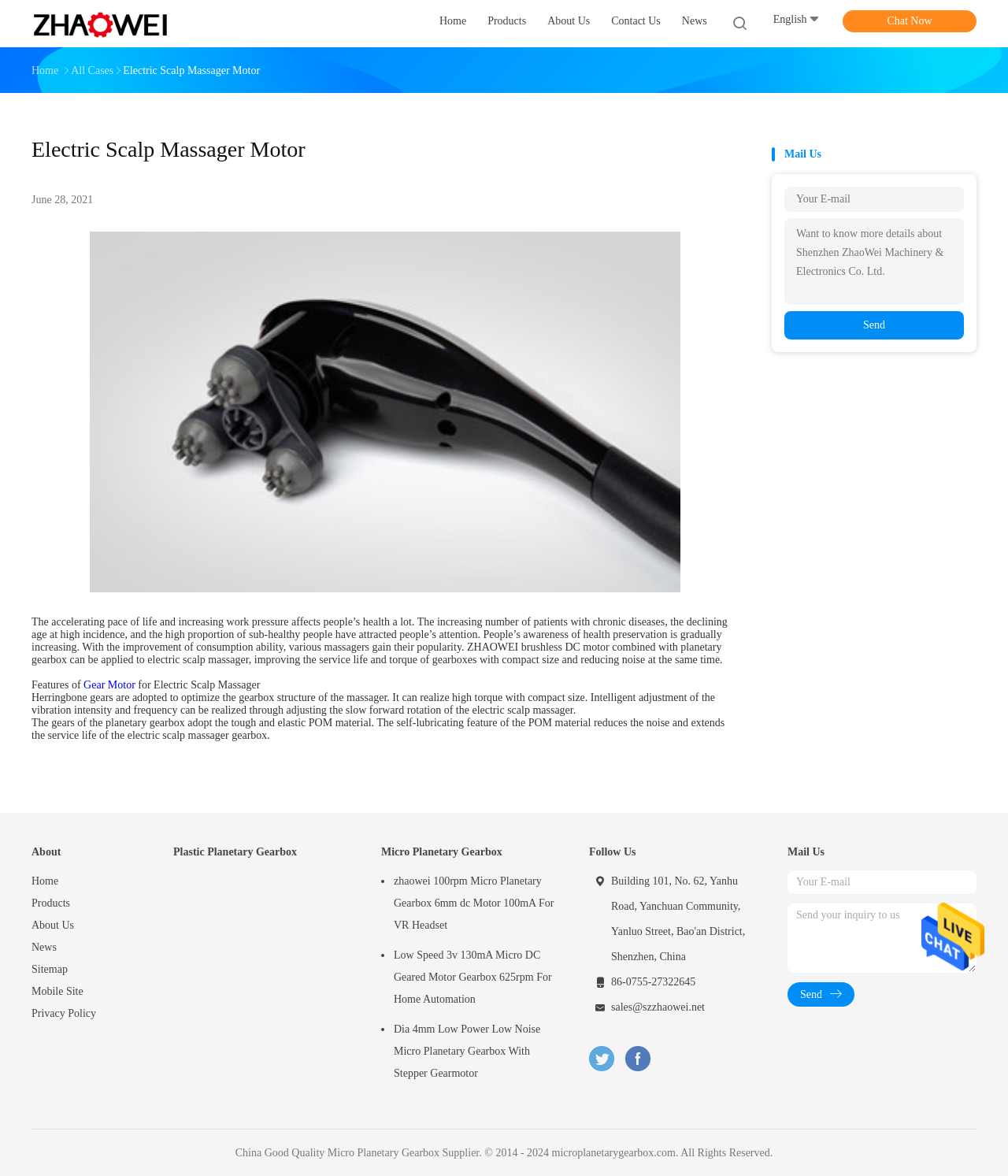Give the bounding box coordinates for the element described as: "alt="Electric Scalp Massager Motor"".

[0.089, 0.494, 0.675, 0.506]